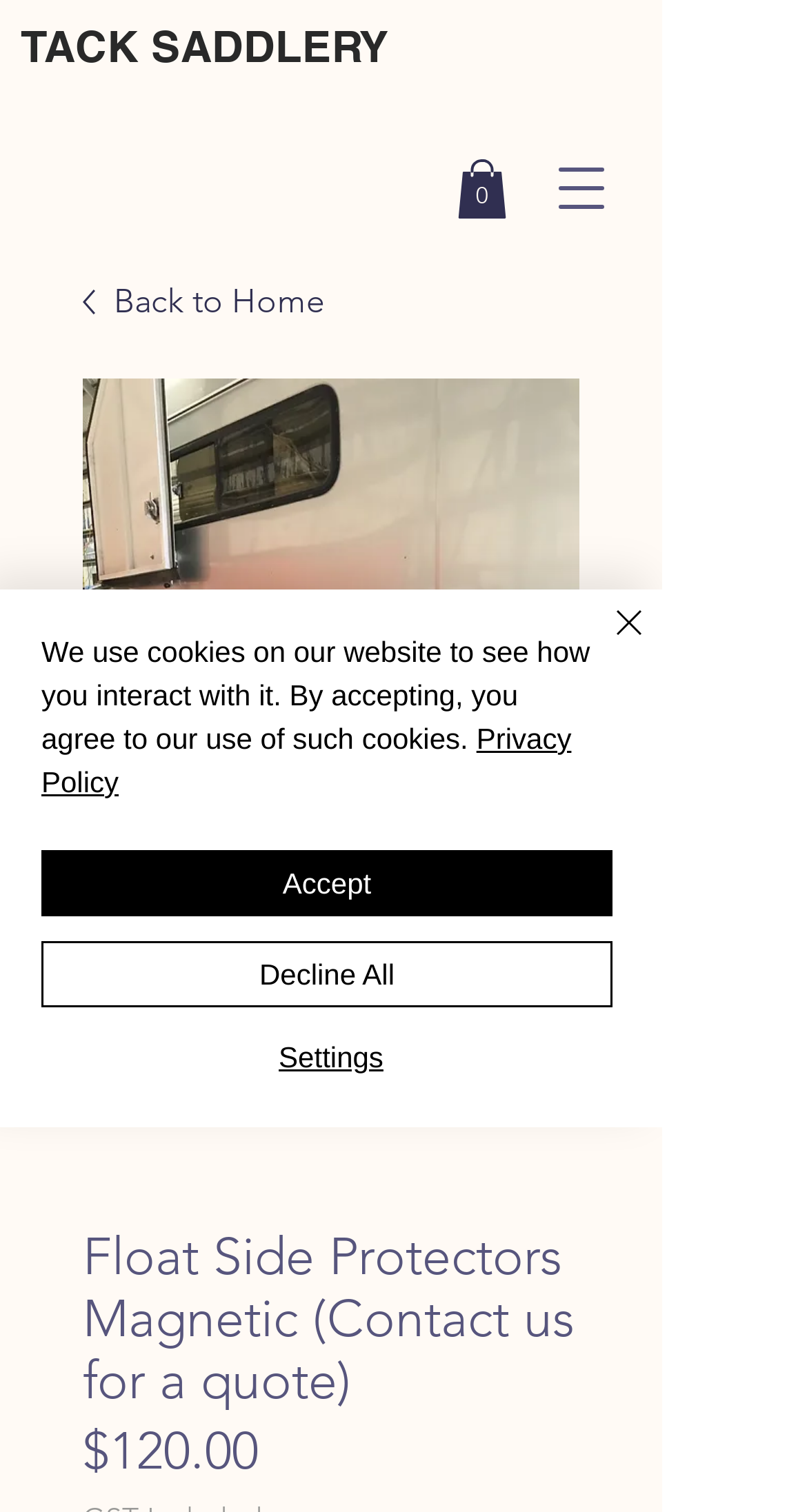Identify and provide the title of the webpage.

Float Side Protectors Magnetic (Contact us for a quote)